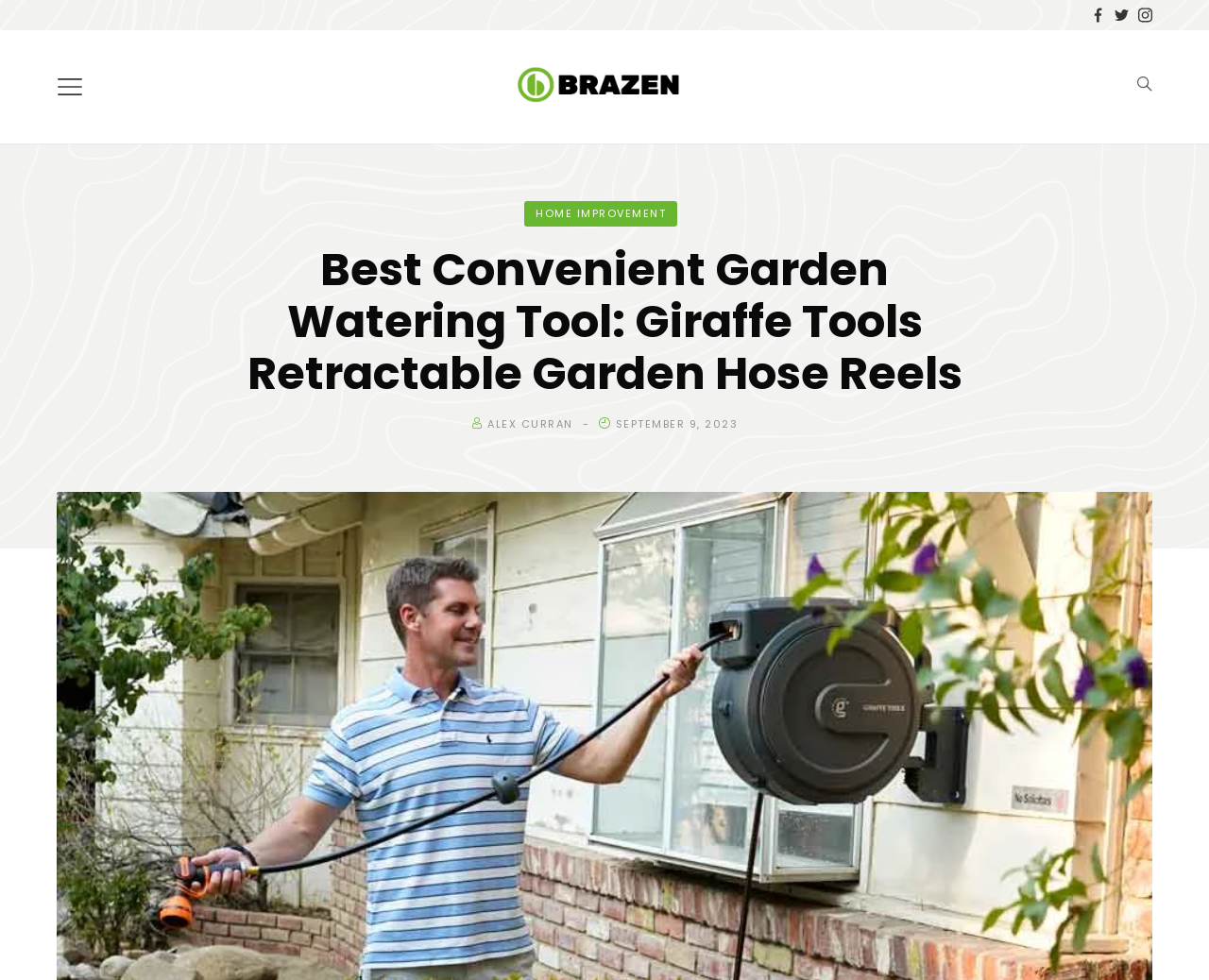Describe in detail what you see on the webpage.

The webpage appears to be an article or blog post about gardening, specifically discussing the importance of a reliable watering tool for a thriving garden. 

At the top right corner, there are three links, each accompanied by an image. These links are positioned closely together, with the first one starting from the top right edge of the page. 

On the left side, near the top, there is a button with an image inside. This button is relatively small and situated near the top left edge of the page.

Below the button, there is a link with the text "BrazenDenver" and an accompanying image. This link is positioned more towards the center of the page.

Further down, there is another link with a font awesome icon, situated near the top right edge of the page.

Below this link, there is a heading that spans across most of the page, stating "Best Convenient Garden Watering Tool: Giraffe Tools Retractable Garden Hose Reels". 

Under the heading, there are two links, one with the text "ALEX CURRAN" and another with the text "SEPTEMBER 9, 2023", which also contains a time element. These links are positioned near the center of the page, with the first one on the left and the second one on the right.